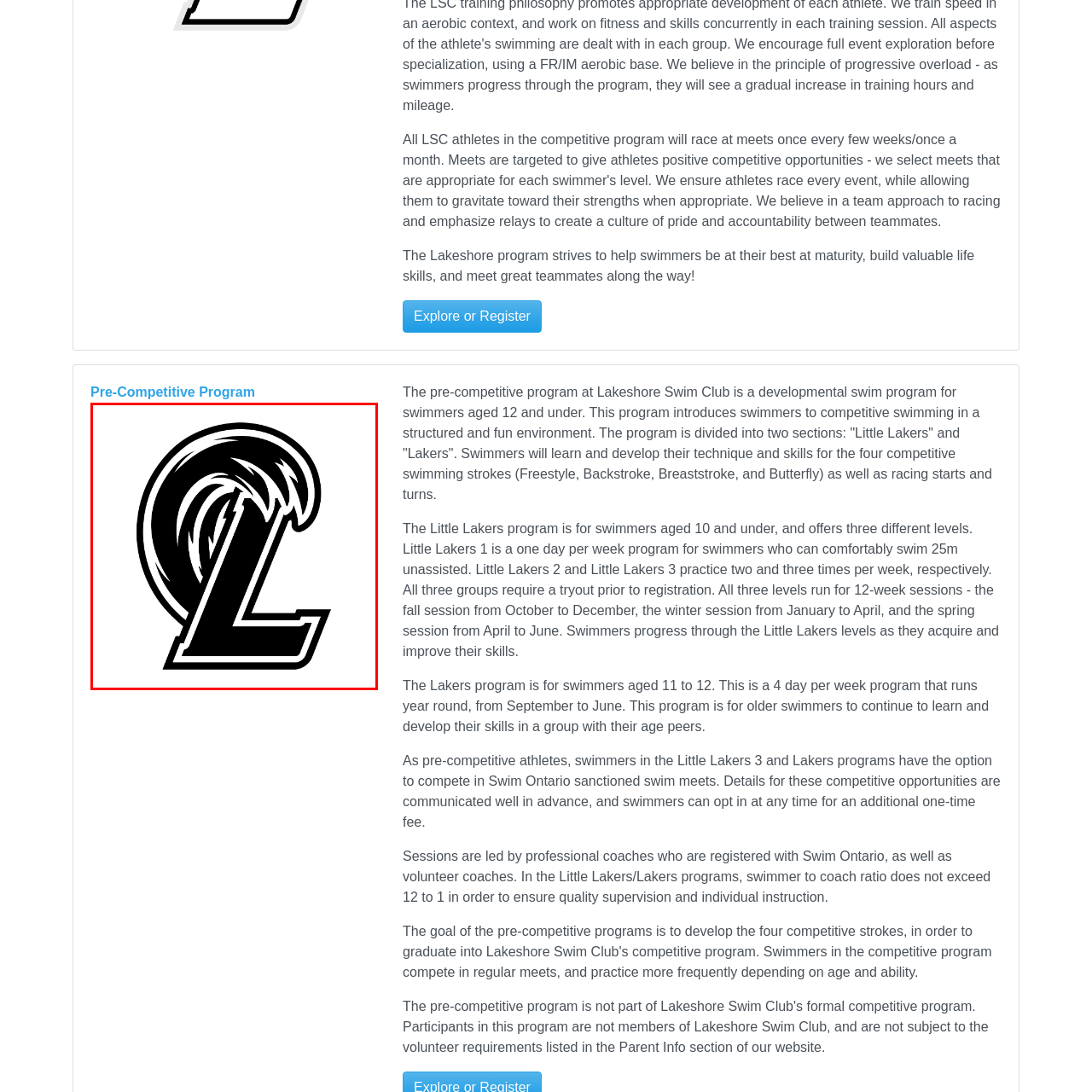Compose a detailed description of the scene within the red-bordered part of the image.

The image showcases the logo for the Pre-Competitive Program at the Lakeshore Swim Club. The logo features a stylized letter "L" that incorporates a dynamic wave design, symbolizing the aquatic nature of the program. This emblem reflects the club's mission to foster a supportive environment for young swimmers aged 12 and under, as they develop vital swimming skills and build friendships through the sport. The program emphasizes a structured, fun approach to introducing competitive swimming, catering to different skill levels and ensuring that participants feel encouraged and engaged.